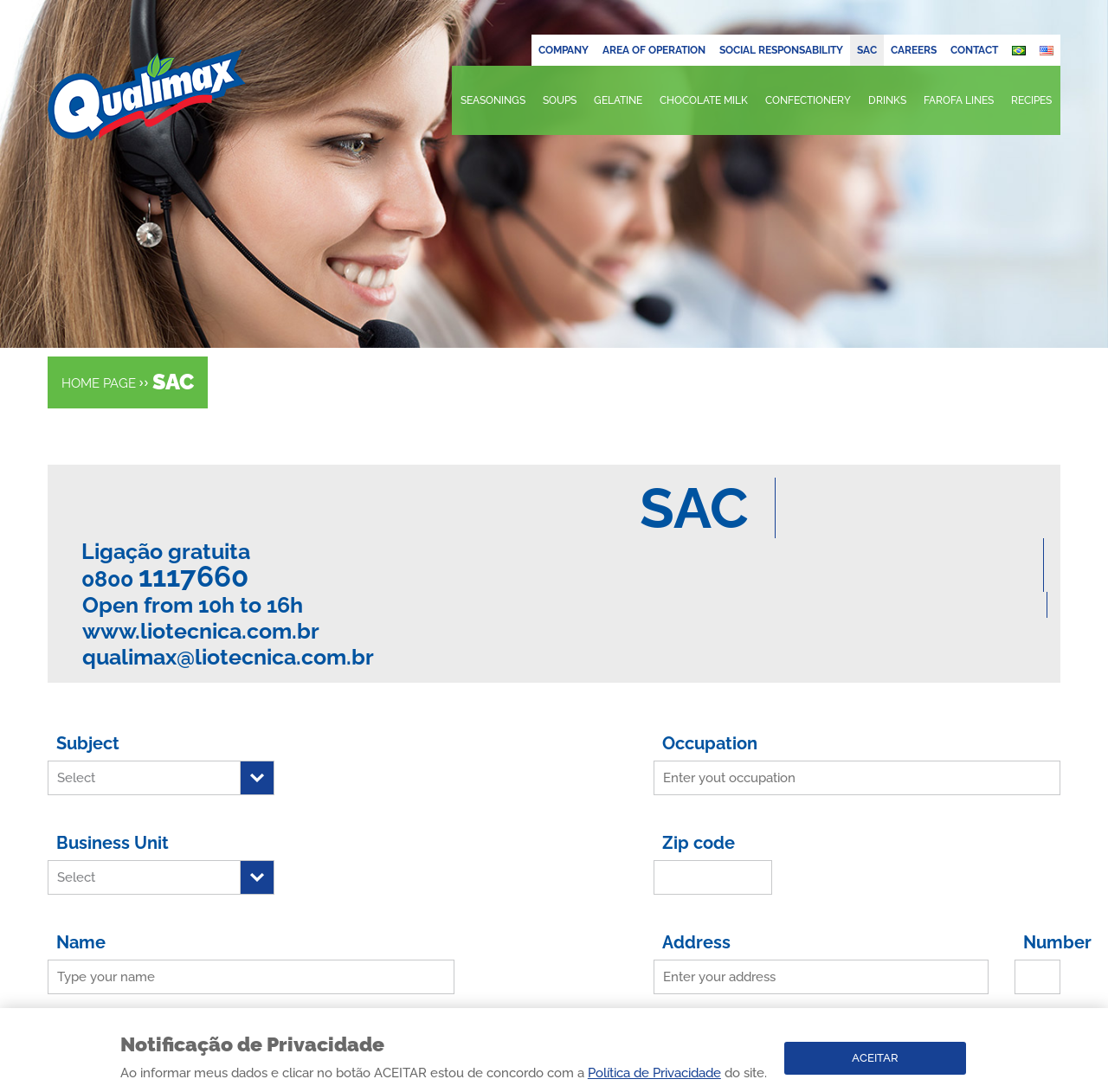Find the bounding box coordinates of the element I should click to carry out the following instruction: "Enter your name".

[0.043, 0.878, 0.41, 0.91]